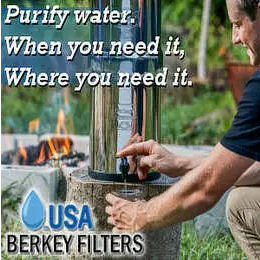Carefully examine the image and provide an in-depth answer to the question: What is the tagline of the product?

The tagline 'Purify water. When you need it, Where you need it.' emphasizes the practicality and reliability of the Berkey filter in providing access to clean drinking water in various situations, whether it's in an emergency or during outdoor activities.